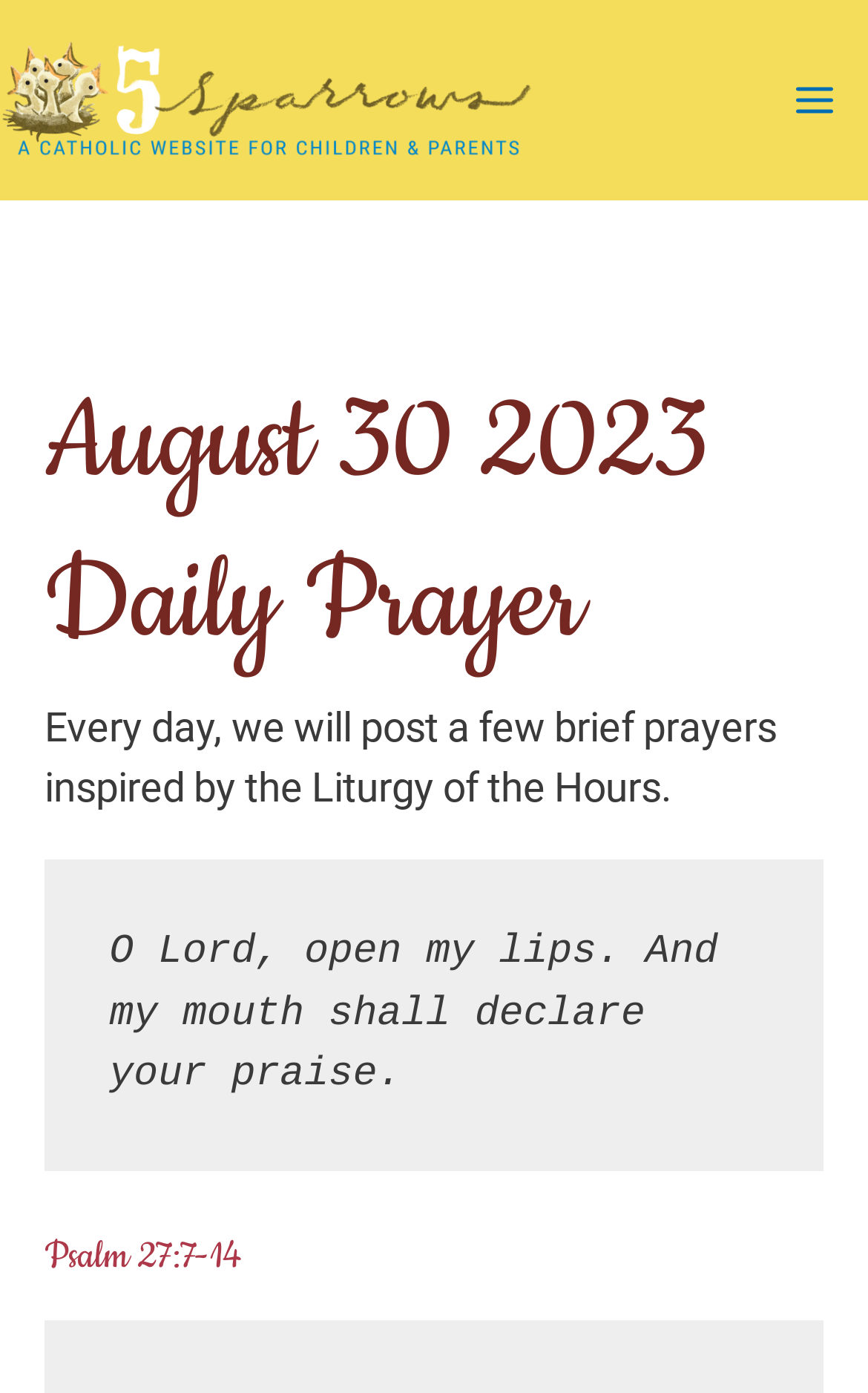Identify the primary heading of the webpage and provide its text.

August 30 2023 Daily Prayer